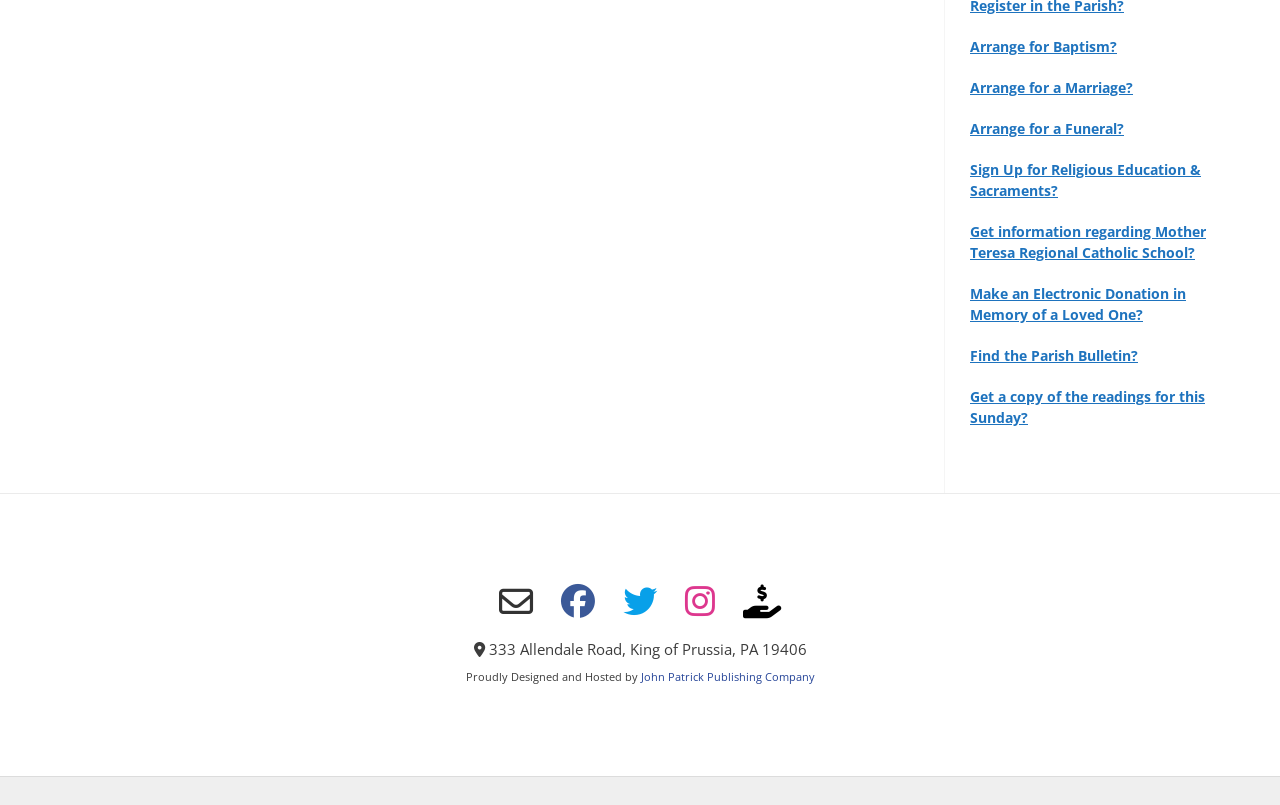How can I arrange for a baptism?
Provide a fully detailed and comprehensive answer to the question.

I found the link to arrange for a baptism by looking at the links at the top of the page, which provide various options for users to interact with the church, including arranging for a baptism.